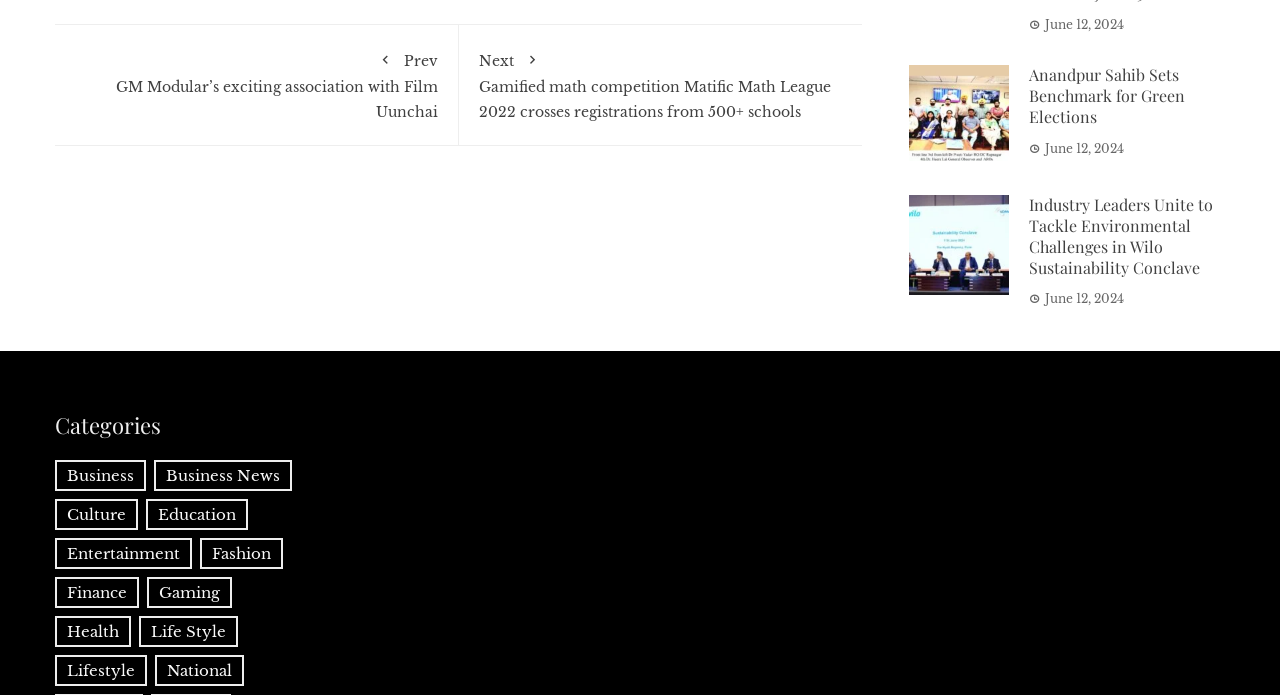Identify the bounding box coordinates of the section that should be clicked to achieve the task described: "Click on the 'Prev' link to view previous news".

[0.059, 0.064, 0.342, 0.174]